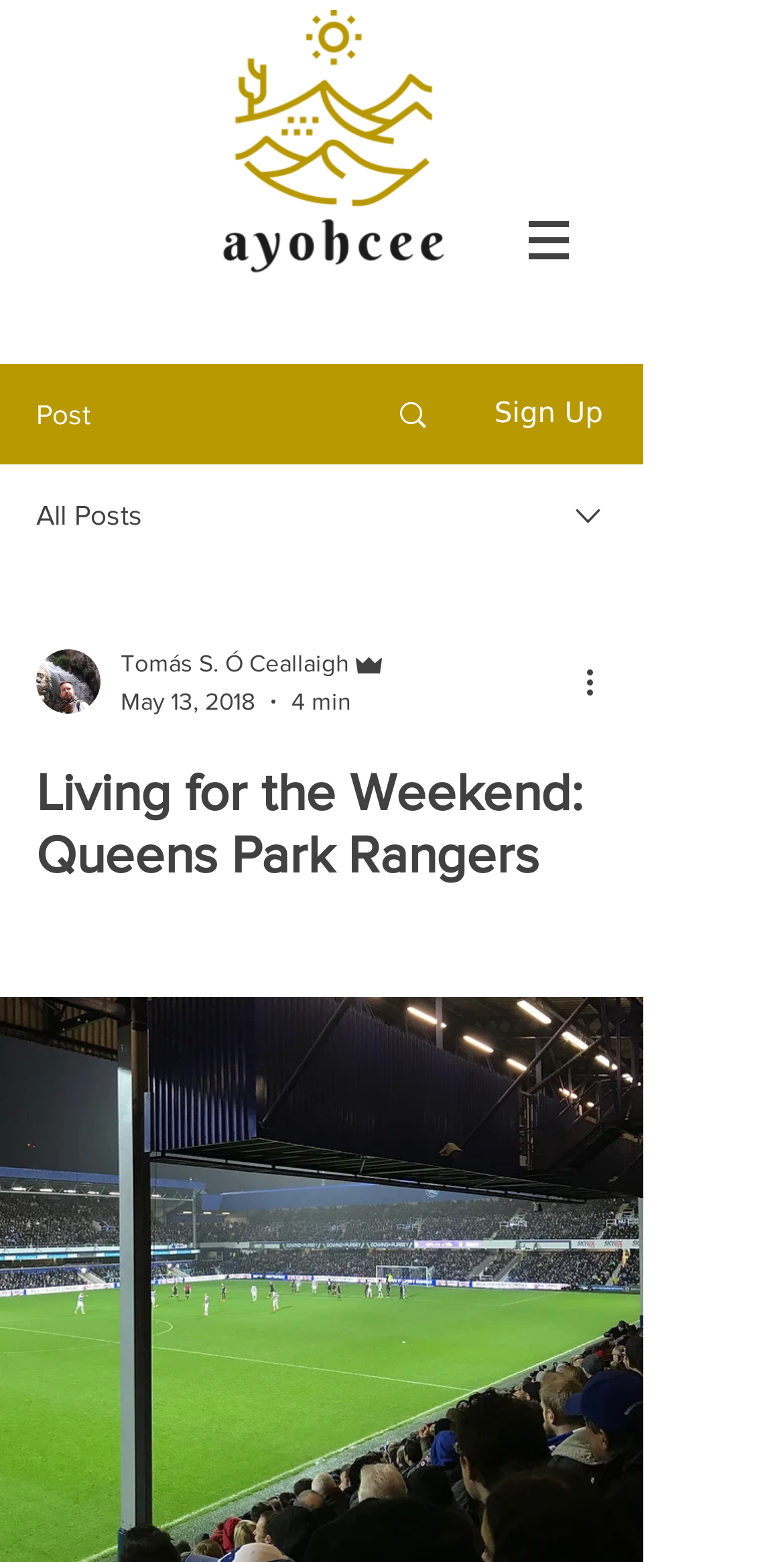Bounding box coordinates should be provided in the format (top-left x, top-left y, bottom-right x, bottom-right y) with all values between 0 and 1. Identify the bounding box for this UI element: aria-label="More actions"

[0.738, 0.421, 0.8, 0.452]